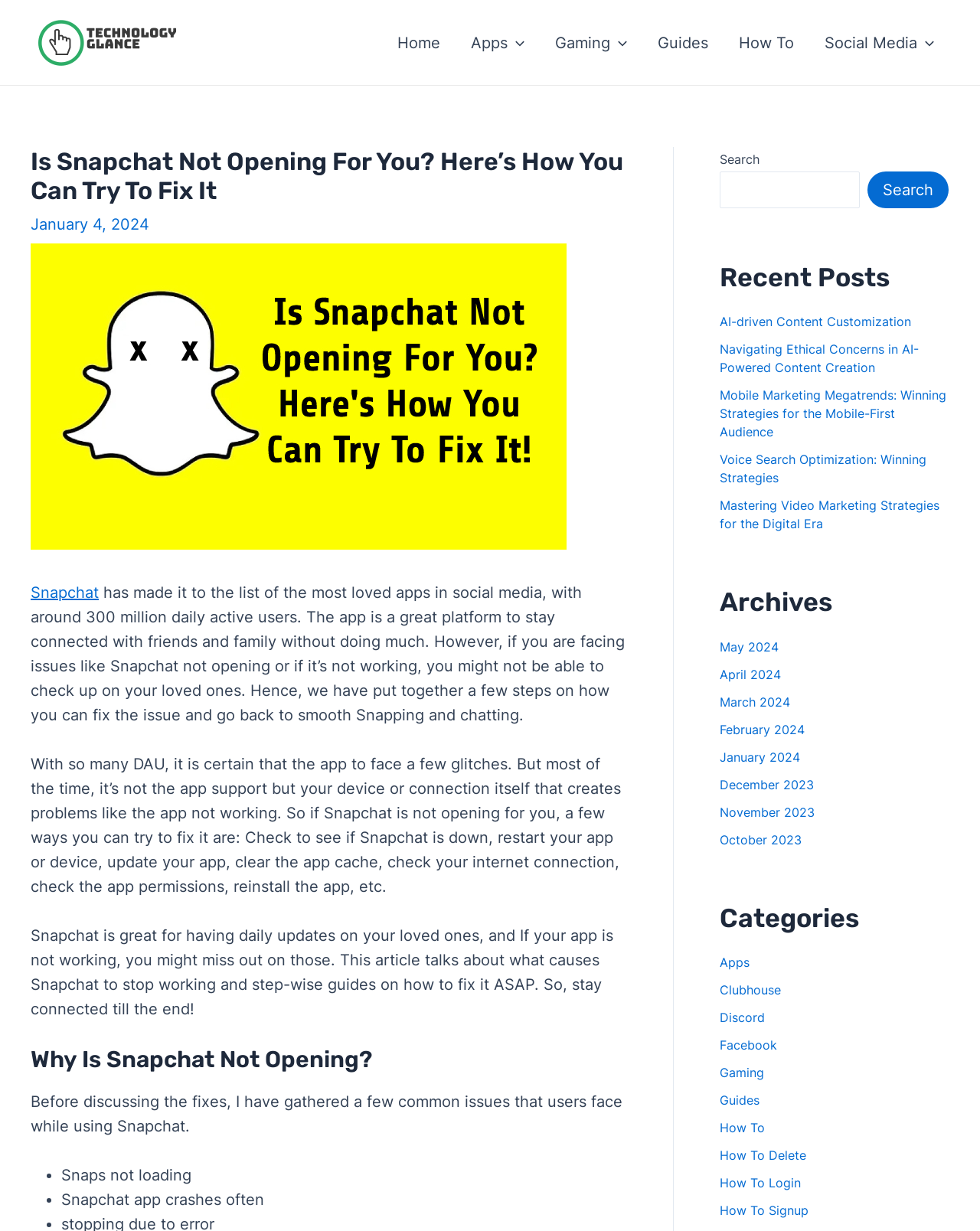Give a short answer to this question using one word or a phrase:
What is the date mentioned in the article?

January 4, 2024